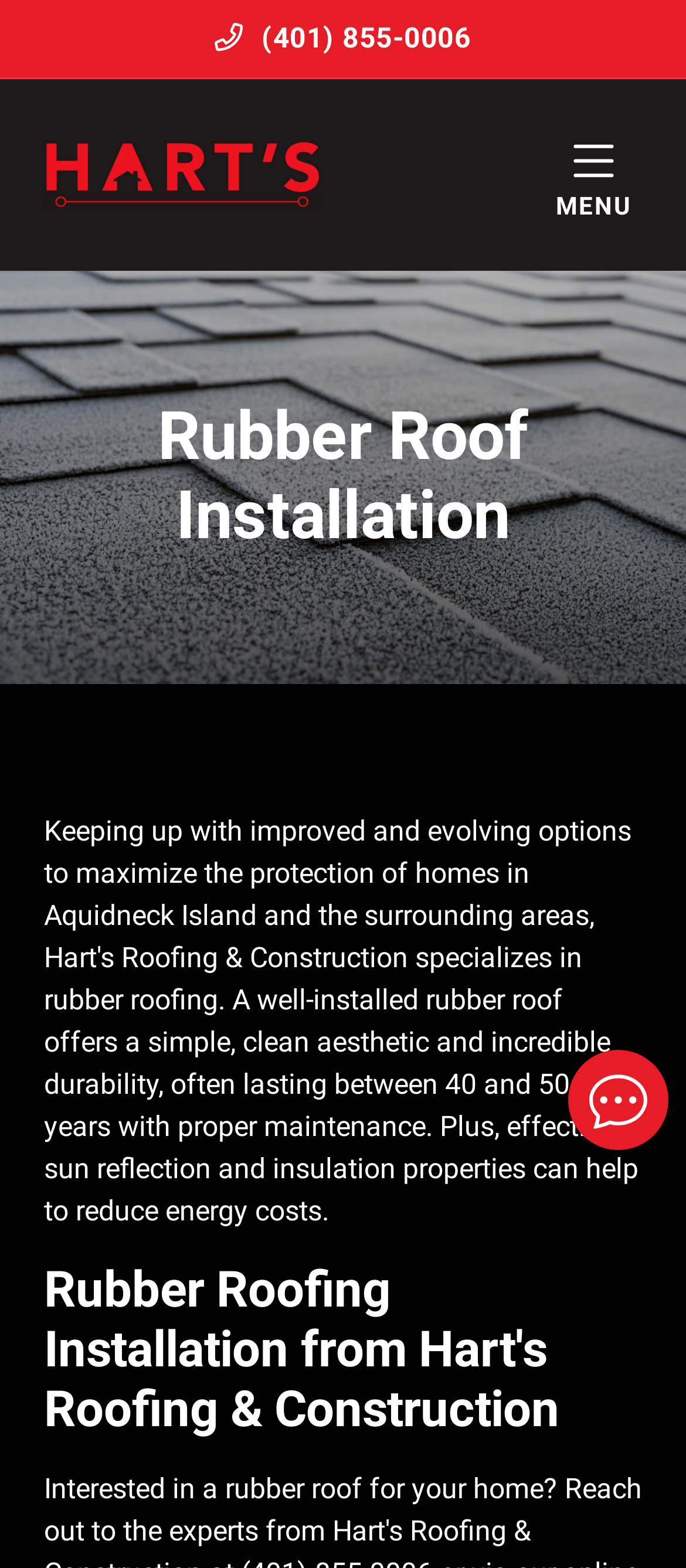Given the description "Menu", determine the bounding box of the corresponding UI element.

[0.795, 0.077, 0.936, 0.146]